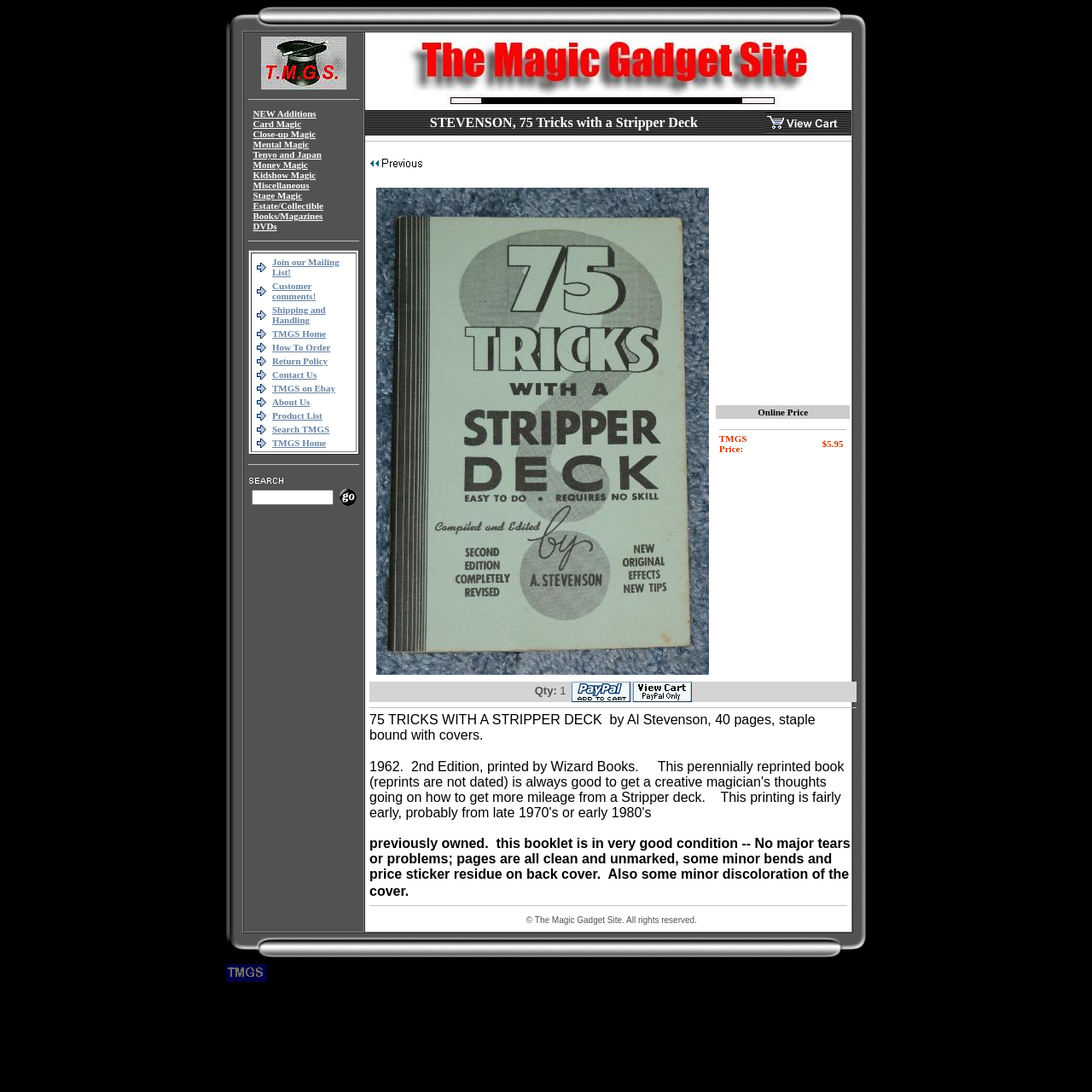What is the layout of the website's main content area? Examine the screenshot and reply using just one word or a brief phrase.

Table-based layout